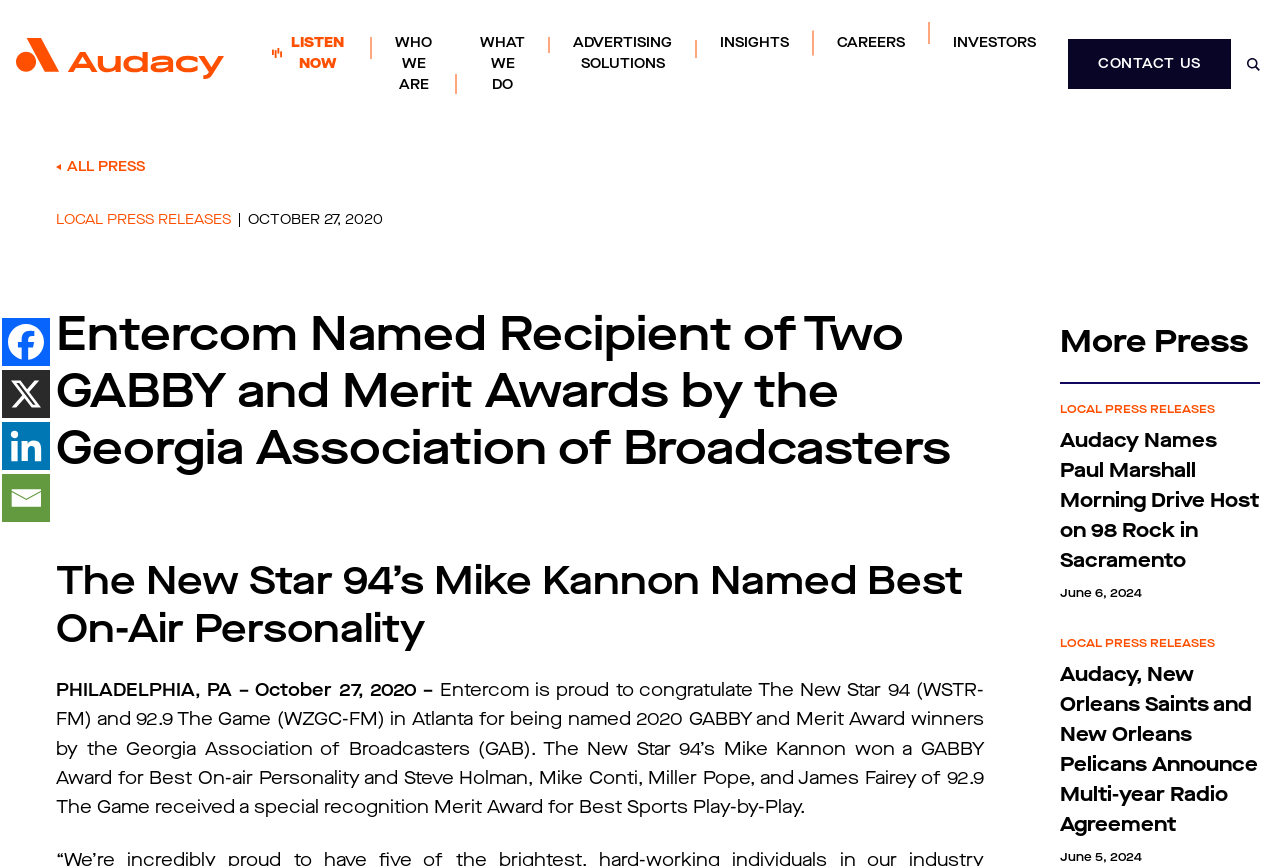Please determine the bounding box coordinates of the element's region to click in order to carry out the following instruction: "Visit WHO WE ARE page". The coordinates should be four float numbers between 0 and 1, i.e., [left, top, right, bottom].

[0.29, 0.014, 0.356, 0.133]